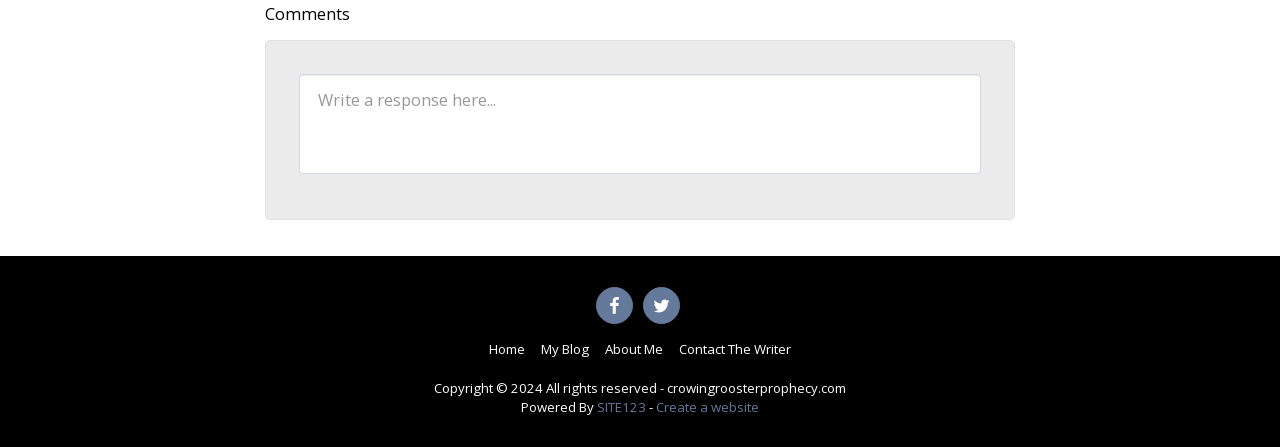What is the copyright information?
Based on the image, provide your answer in one word or phrase.

2024 All rights reserved